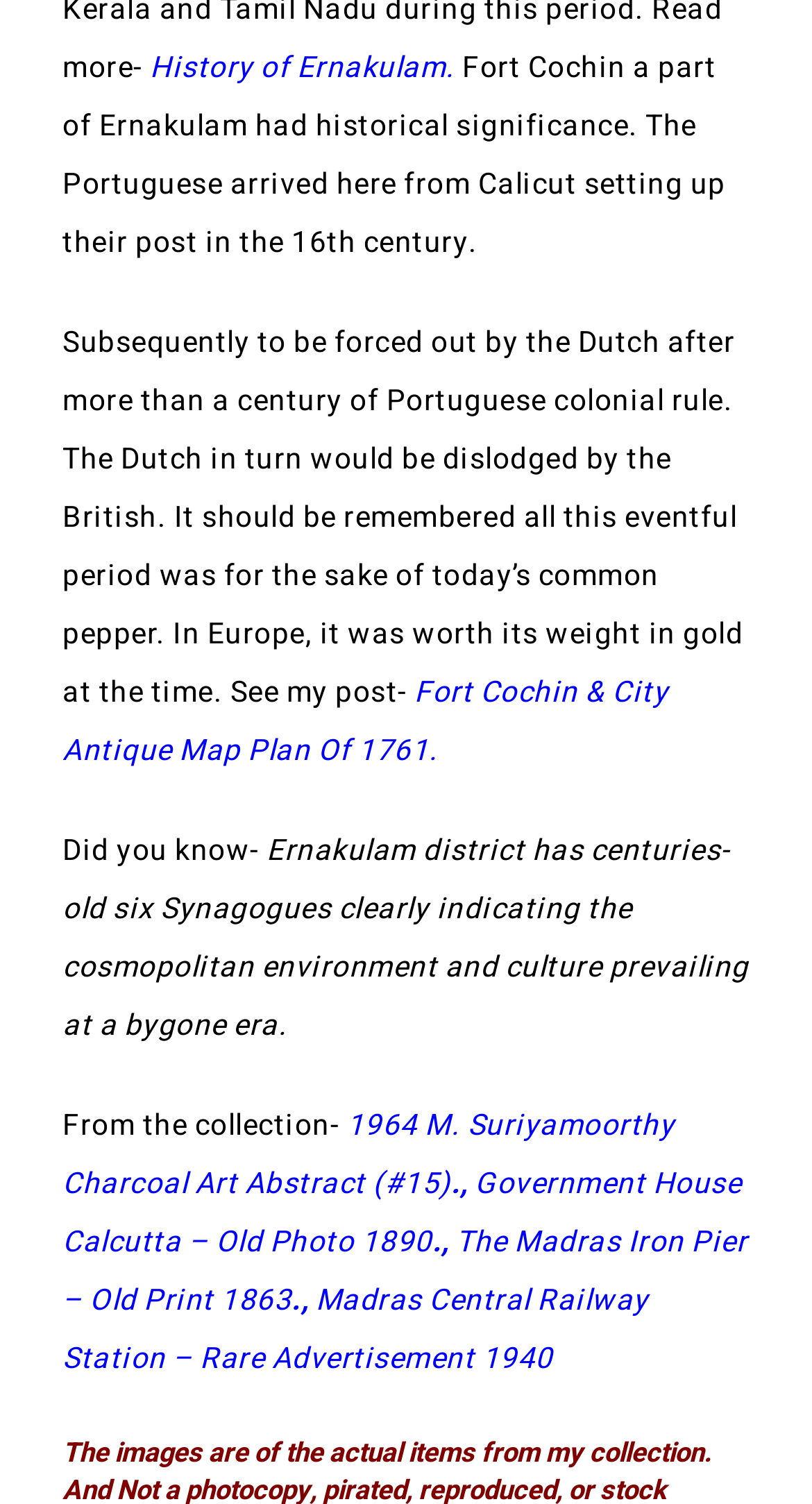What is the first sentence of the second paragraph?
Based on the image, give a concise answer in the form of a single word or short phrase.

Subsequently to be forced out by the Dutch after more than a century of Portuguese colonial rule.